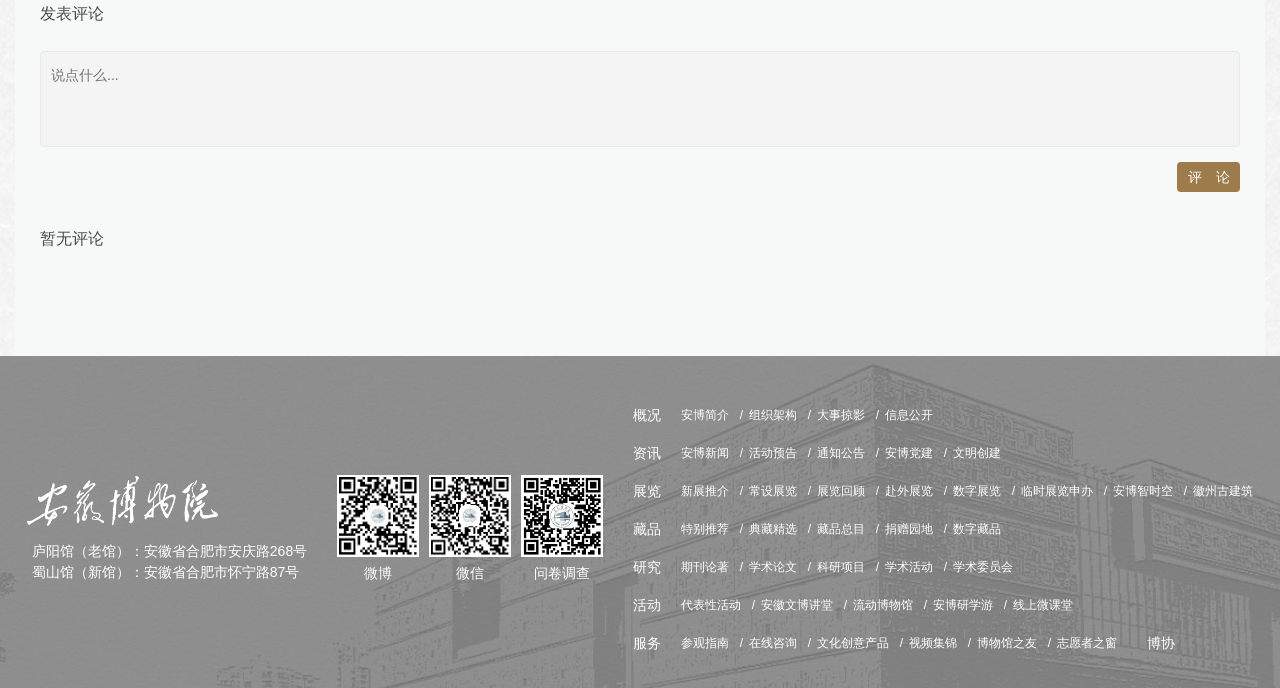Determine the bounding box coordinates for the area that needs to be clicked to fulfill this task: "follow 安博 on weibo". The coordinates must be given as four float numbers between 0 and 1, i.e., [left, top, right, bottom].

[0.263, 0.69, 0.327, 0.809]